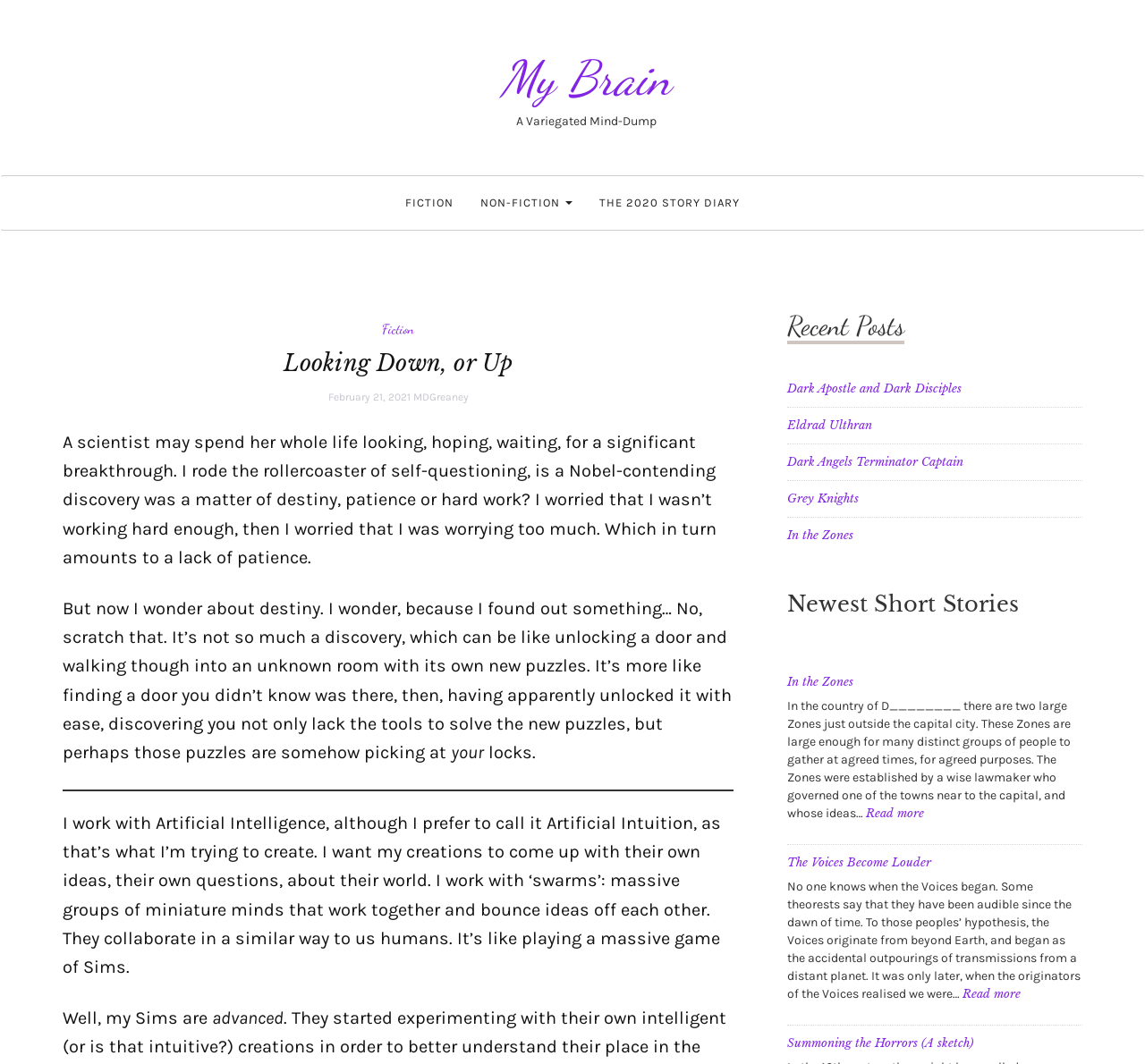Please determine the bounding box coordinates of the section I need to click to accomplish this instruction: "Read the 'In the Zones' short story".

[0.688, 0.634, 0.745, 0.648]